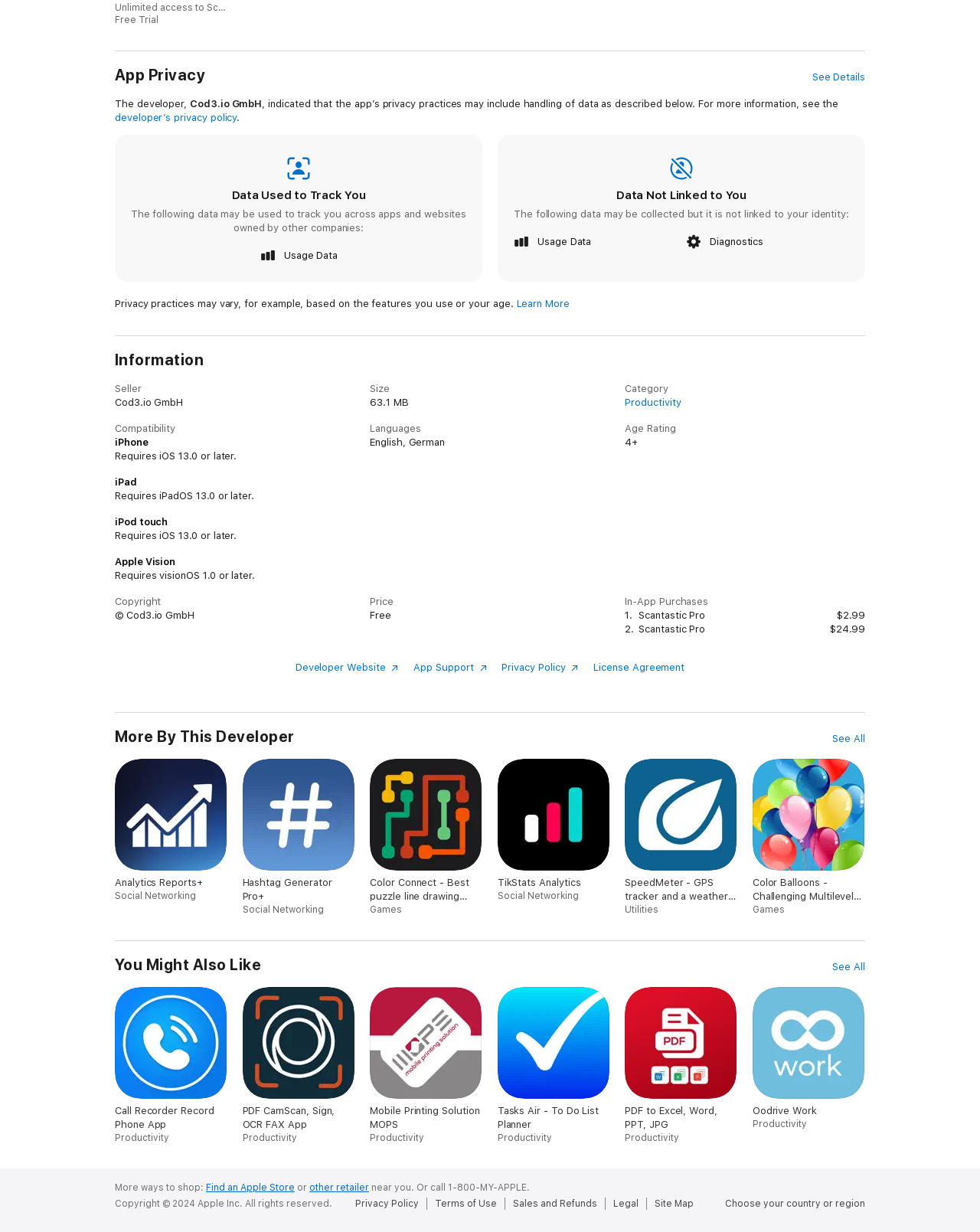Predict the bounding box coordinates of the area that should be clicked to accomplish the following instruction: "Check App Support". The bounding box coordinates should consist of four float numbers between 0 and 1, i.e., [left, top, right, bottom].

[0.422, 0.537, 0.496, 0.546]